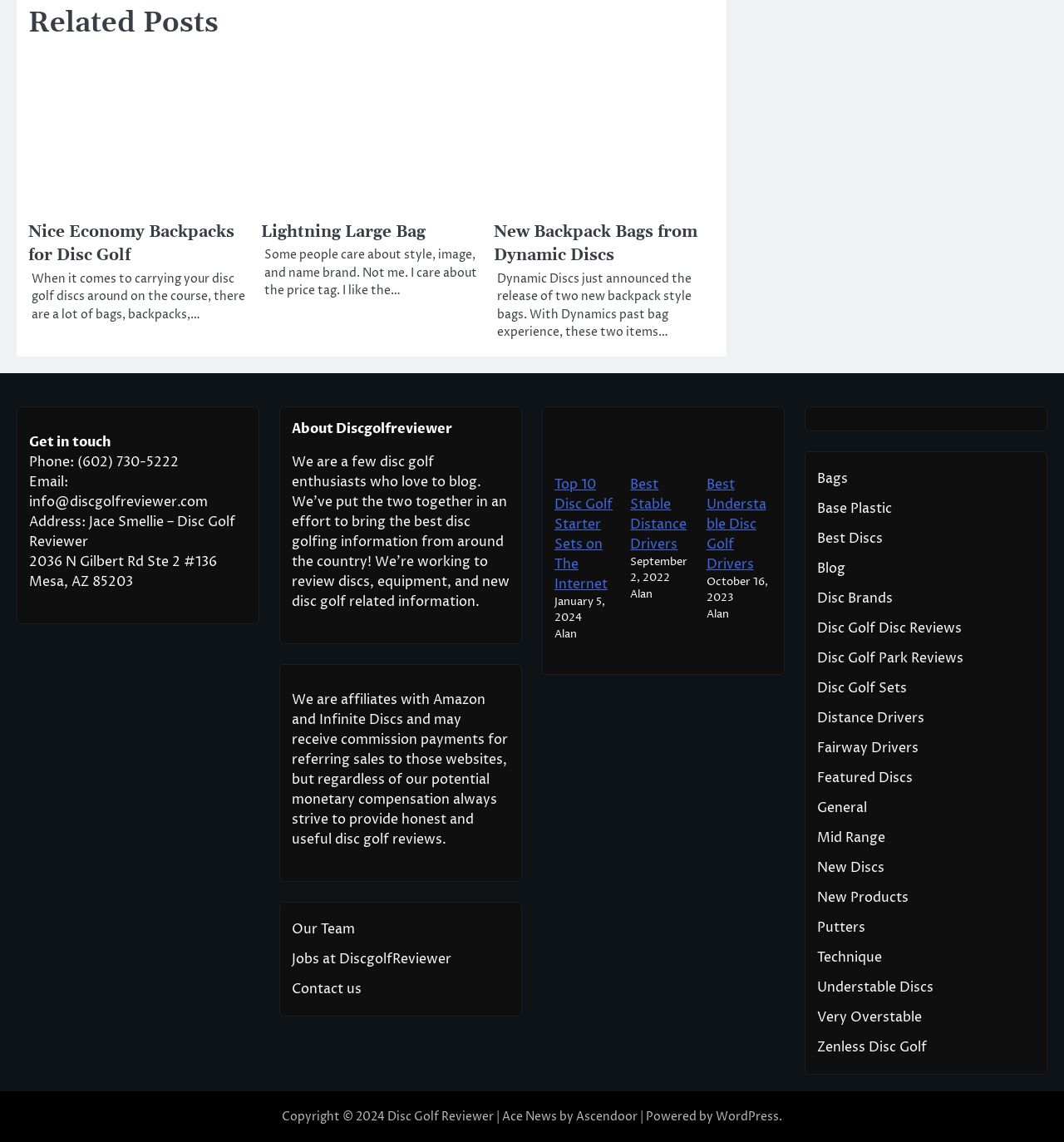Determine the coordinates of the bounding box that should be clicked to complete the instruction: "Click the 'Sign Up' link". The coordinates should be represented by four float numbers between 0 and 1: [left, top, right, bottom].

None